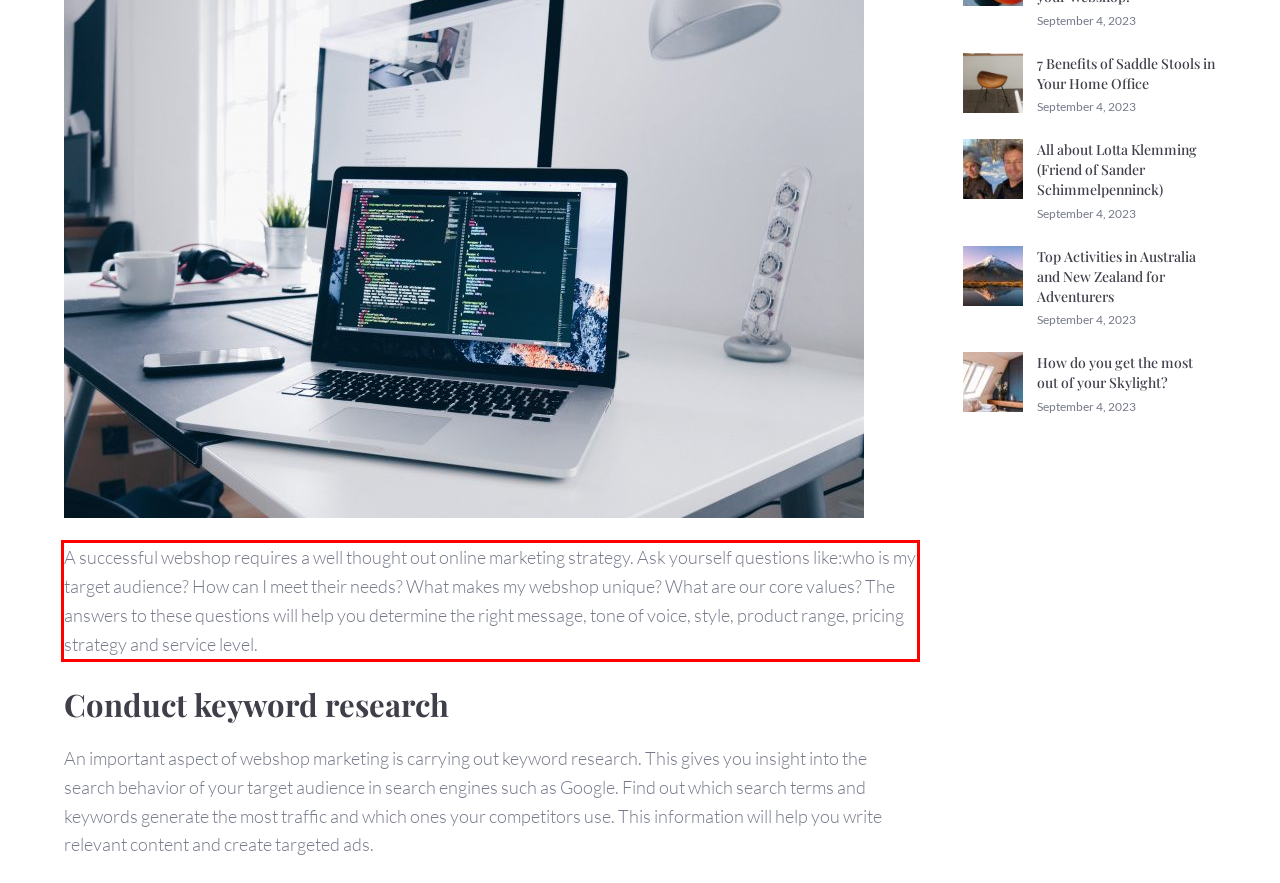Given the screenshot of a webpage, identify the red rectangle bounding box and recognize the text content inside it, generating the extracted text.

A successful webshop requires a well thought out online marketing strategy. Ask yourself questions like:who is my target audience? How can I meet their needs? What makes my webshop unique? What are our core values? The answers to these questions will help you determine the right message, tone of voice, style, product range, pricing strategy and service level.